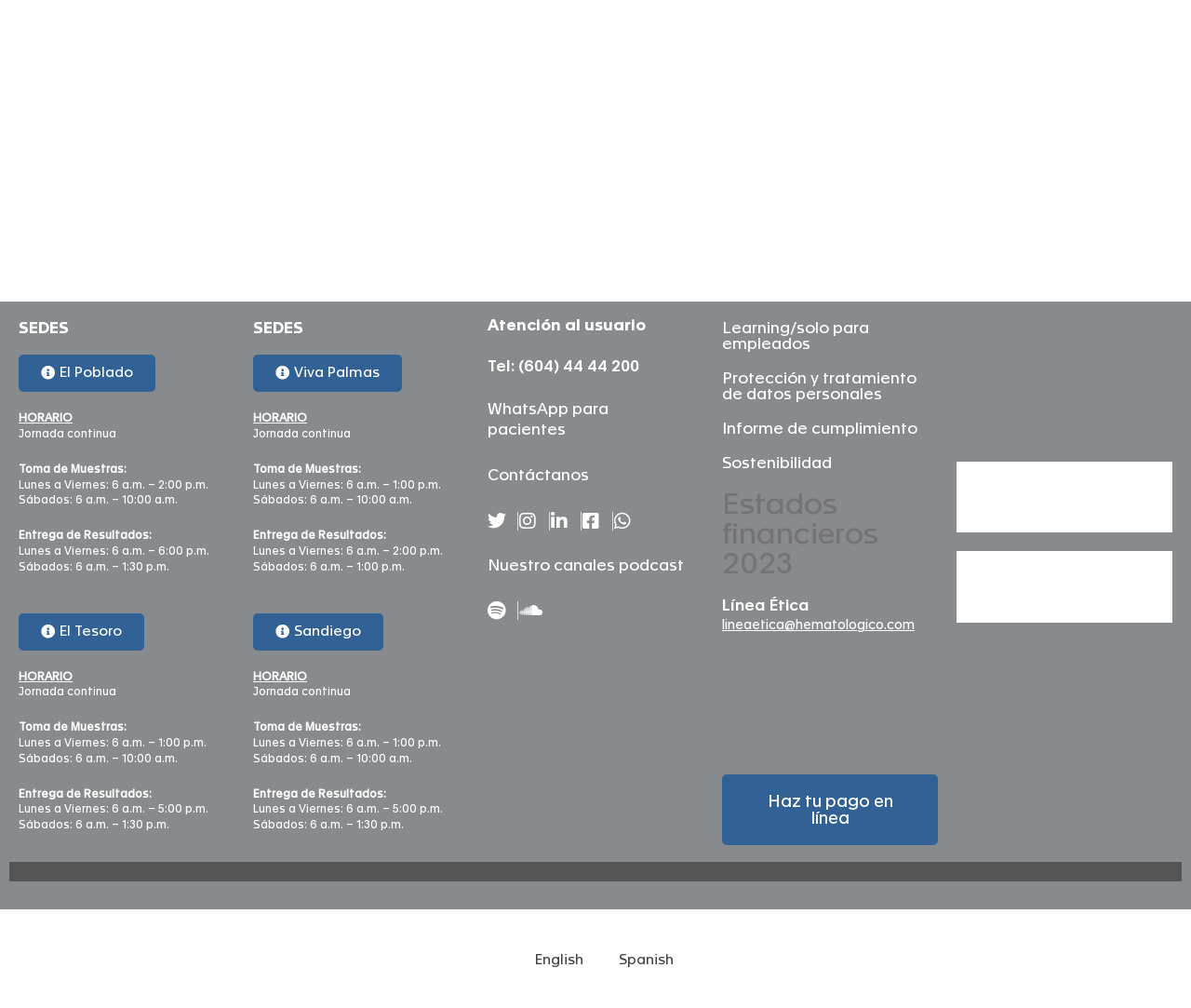Highlight the bounding box coordinates of the element you need to click to perform the following instruction: "Check the schedule for Entrega de Resultados."

[0.016, 0.526, 0.127, 0.537]